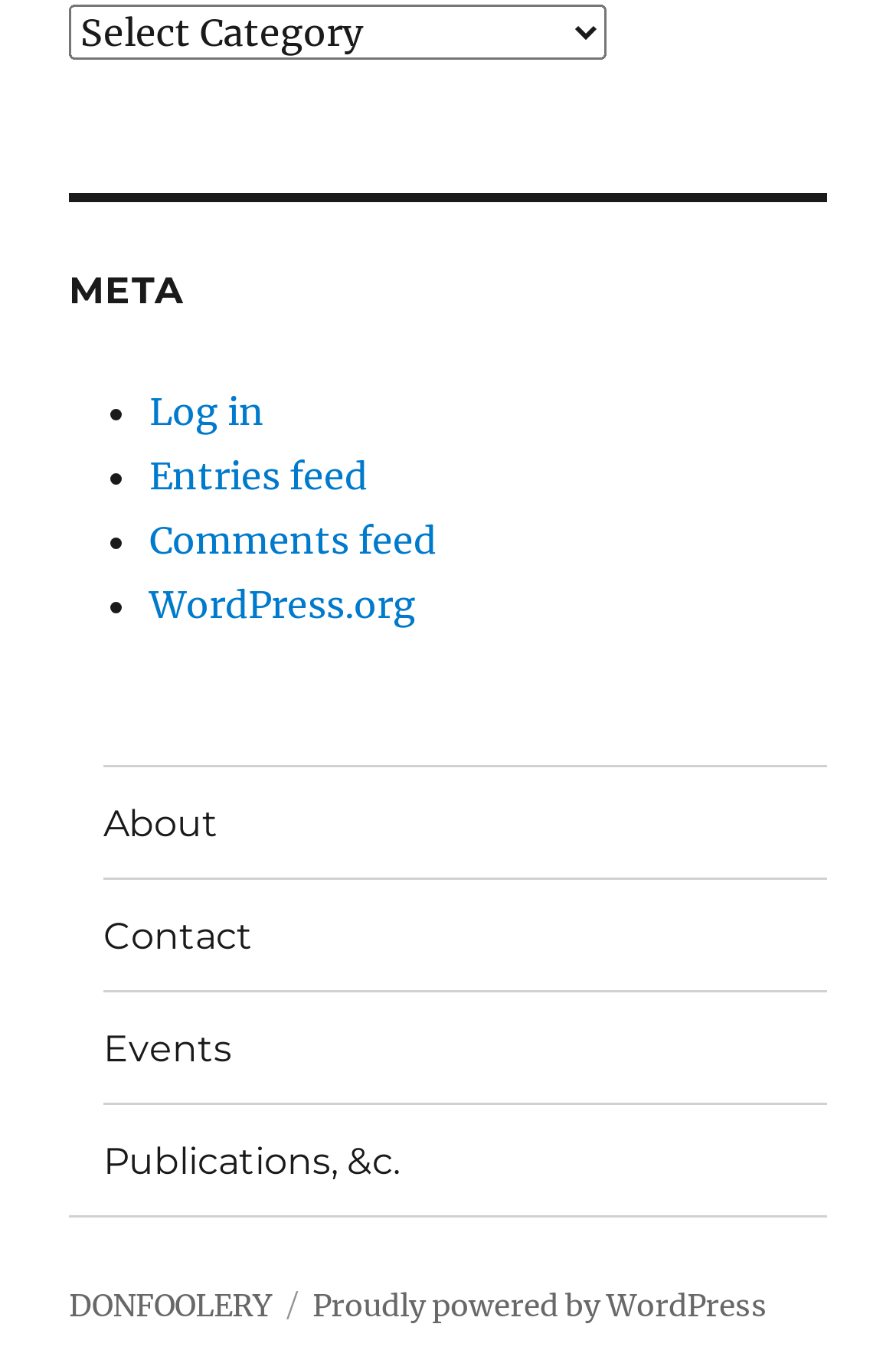How many navigation menus are there? Based on the screenshot, please respond with a single word or phrase.

2